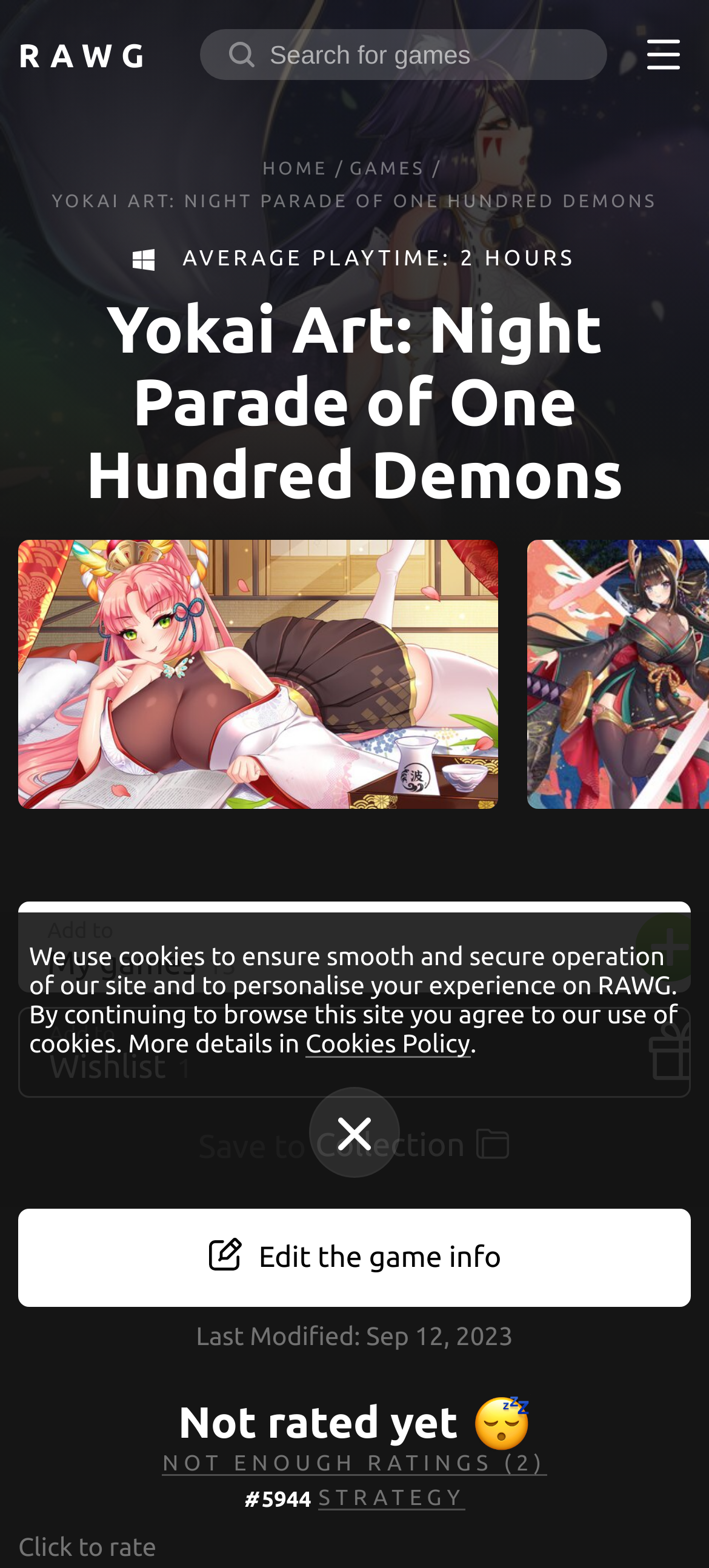What is the last modified date of the game info?
Please give a detailed and elaborate explanation in response to the question.

I found the answer by looking at the static text elements on the webpage, which contain the text 'Last Modified:' and 'Sep 12, 2023'.